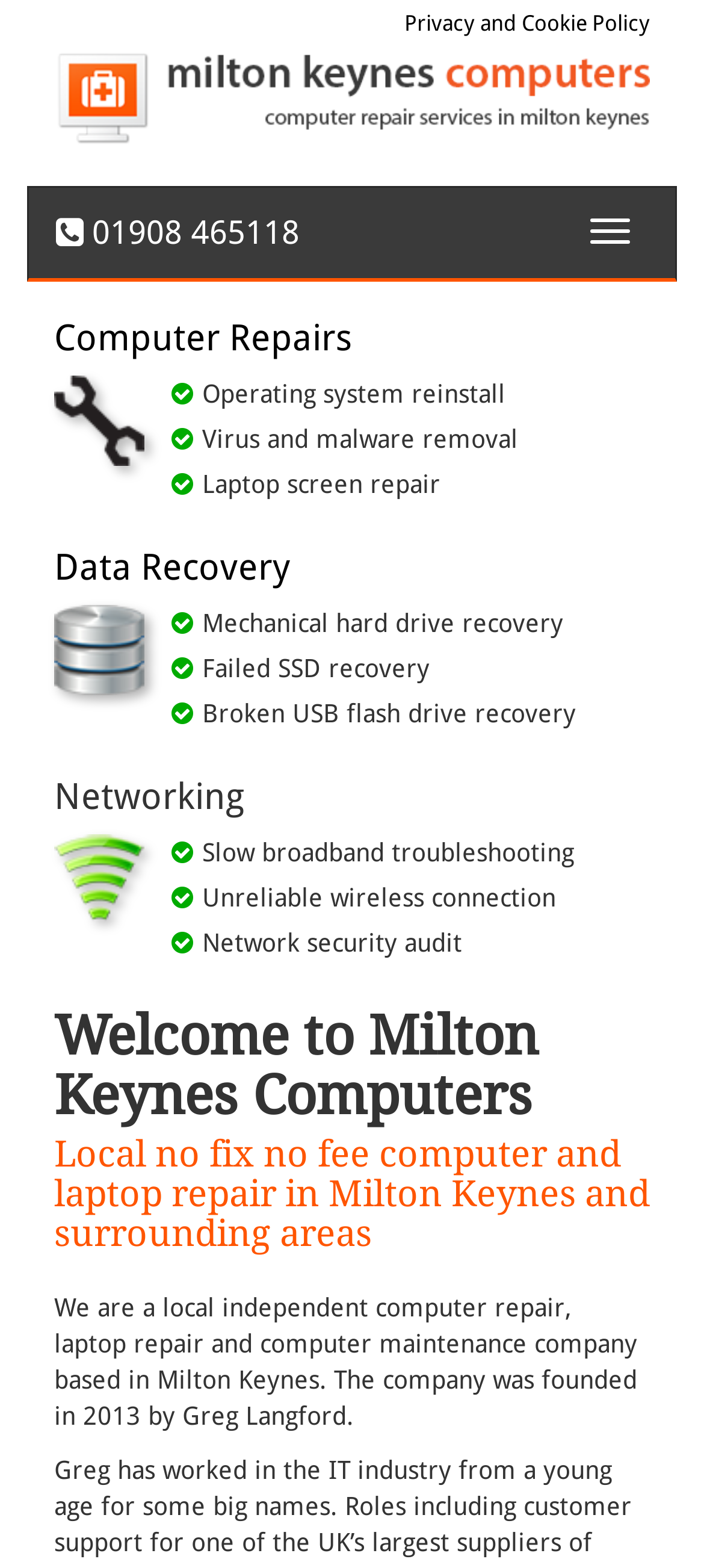Identify the bounding box coordinates necessary to click and complete the given instruction: "Click the Milton Keynes Computers logo".

[0.077, 0.031, 0.923, 0.094]